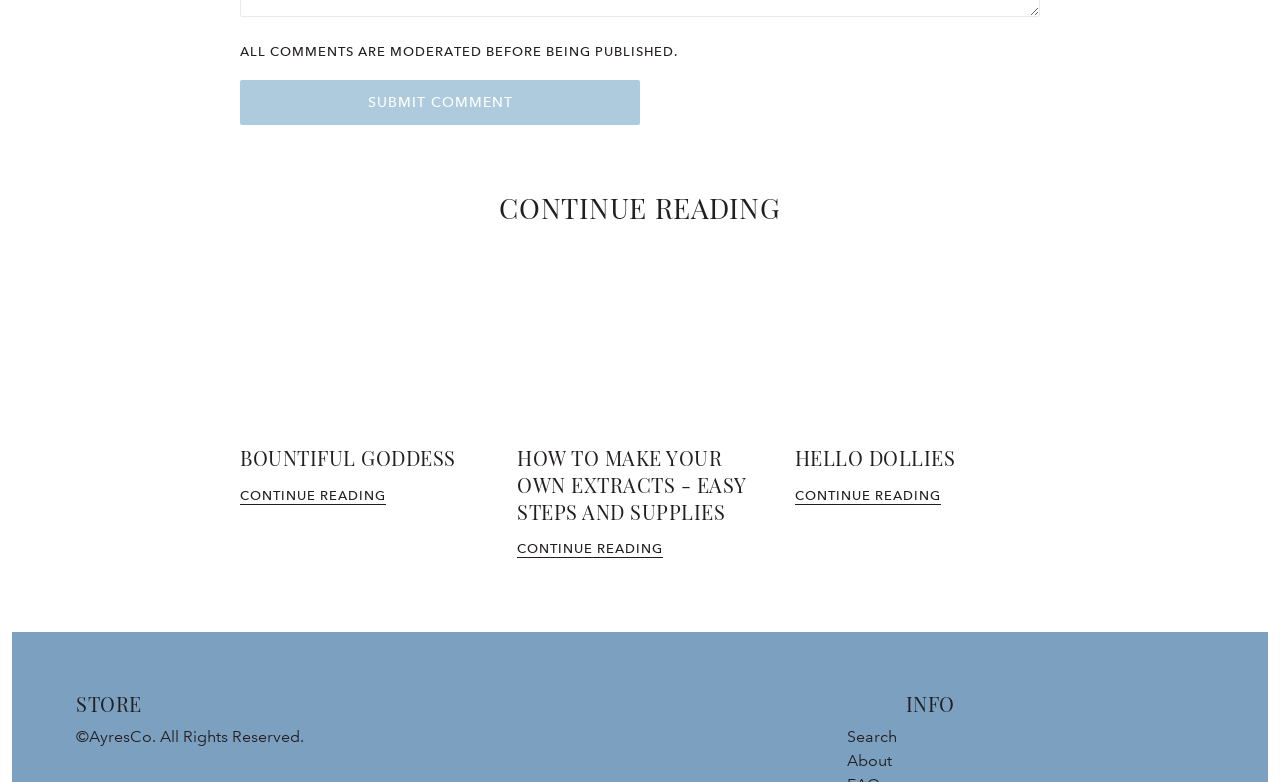Locate the bounding box coordinates of the element's region that should be clicked to carry out the following instruction: "learn about Hello Dollies". The coordinates need to be four float numbers between 0 and 1, i.e., [left, top, right, bottom].

[0.621, 0.32, 0.812, 0.555]